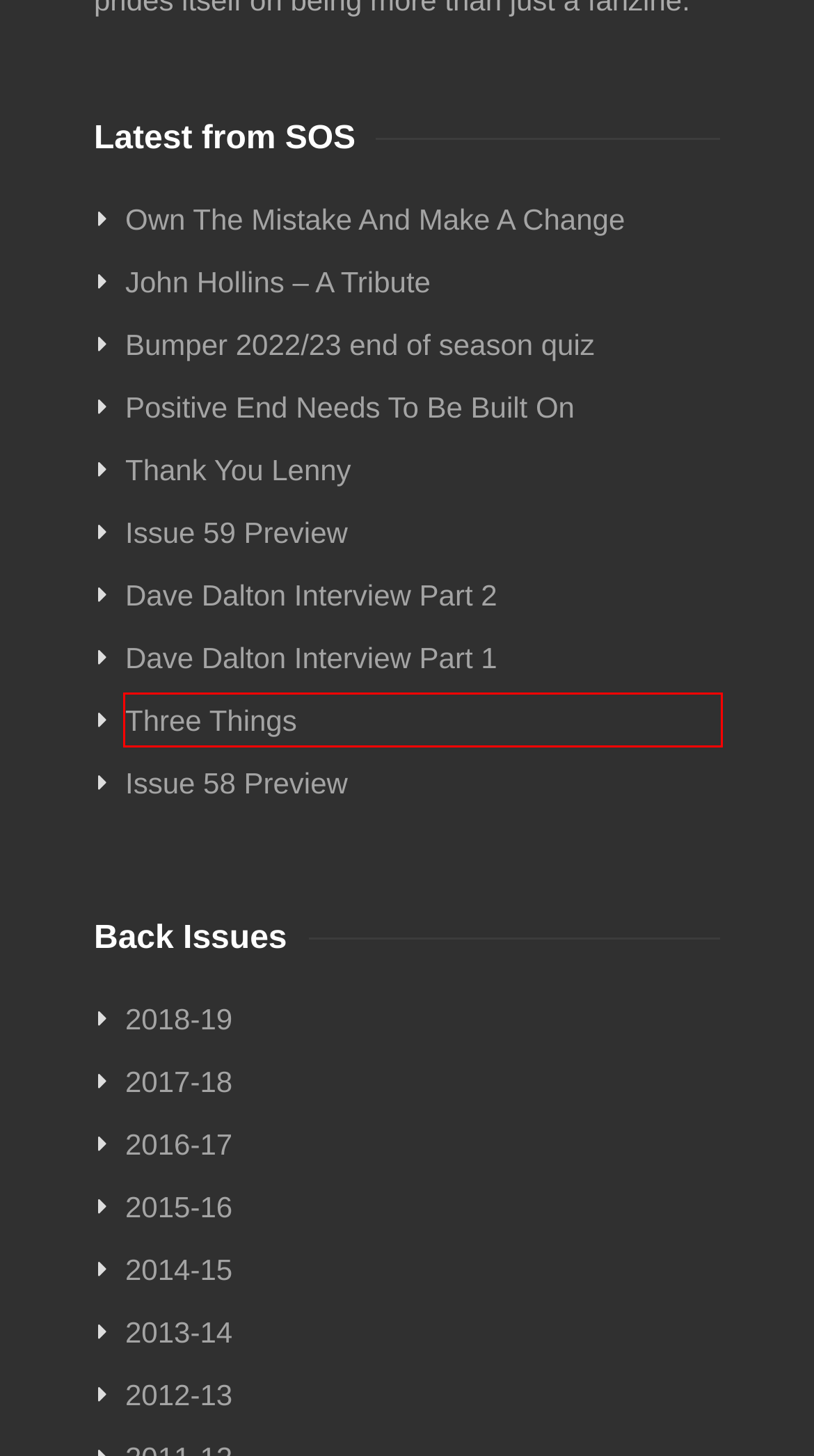With the provided webpage screenshot containing a red bounding box around a UI element, determine which description best matches the new webpage that appears after clicking the selected element. The choices are:
A. 2018-19 – Swansea Oh Swansea
B. Dave Dalton Interview Part 1 – Swansea Oh Swansea
C. Issue 59 Preview – Swansea Oh Swansea
D. 2015-16 – Swansea Oh Swansea
E. John Hollins – A Tribute – Swansea Oh Swansea
F. 2012-13 – Swansea Oh Swansea
G. Three Things – Swansea Oh Swansea
H. Bumper 2022/23 end of season quiz – Swansea Oh Swansea

G